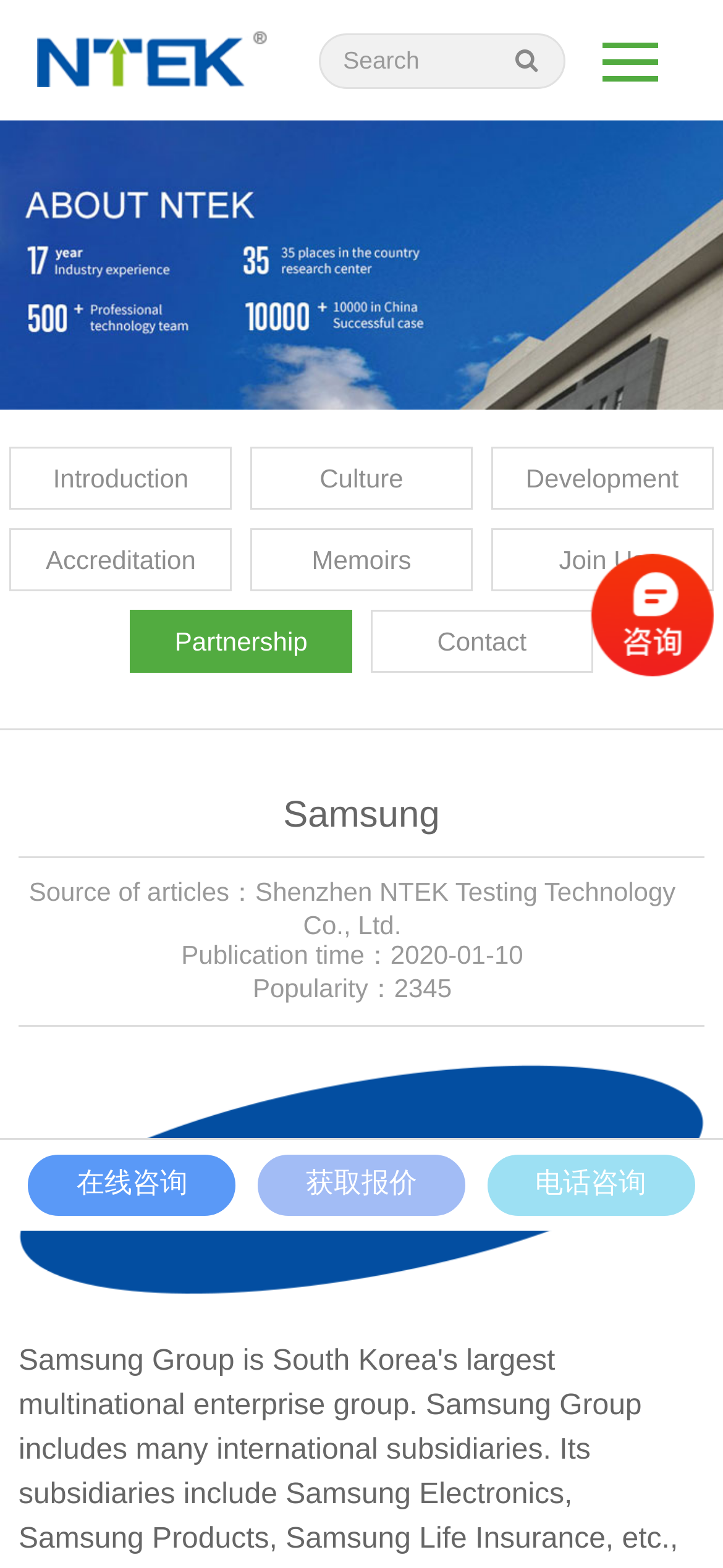How many buttons are there on the webpage?
Please look at the screenshot and answer using one word or phrase.

3